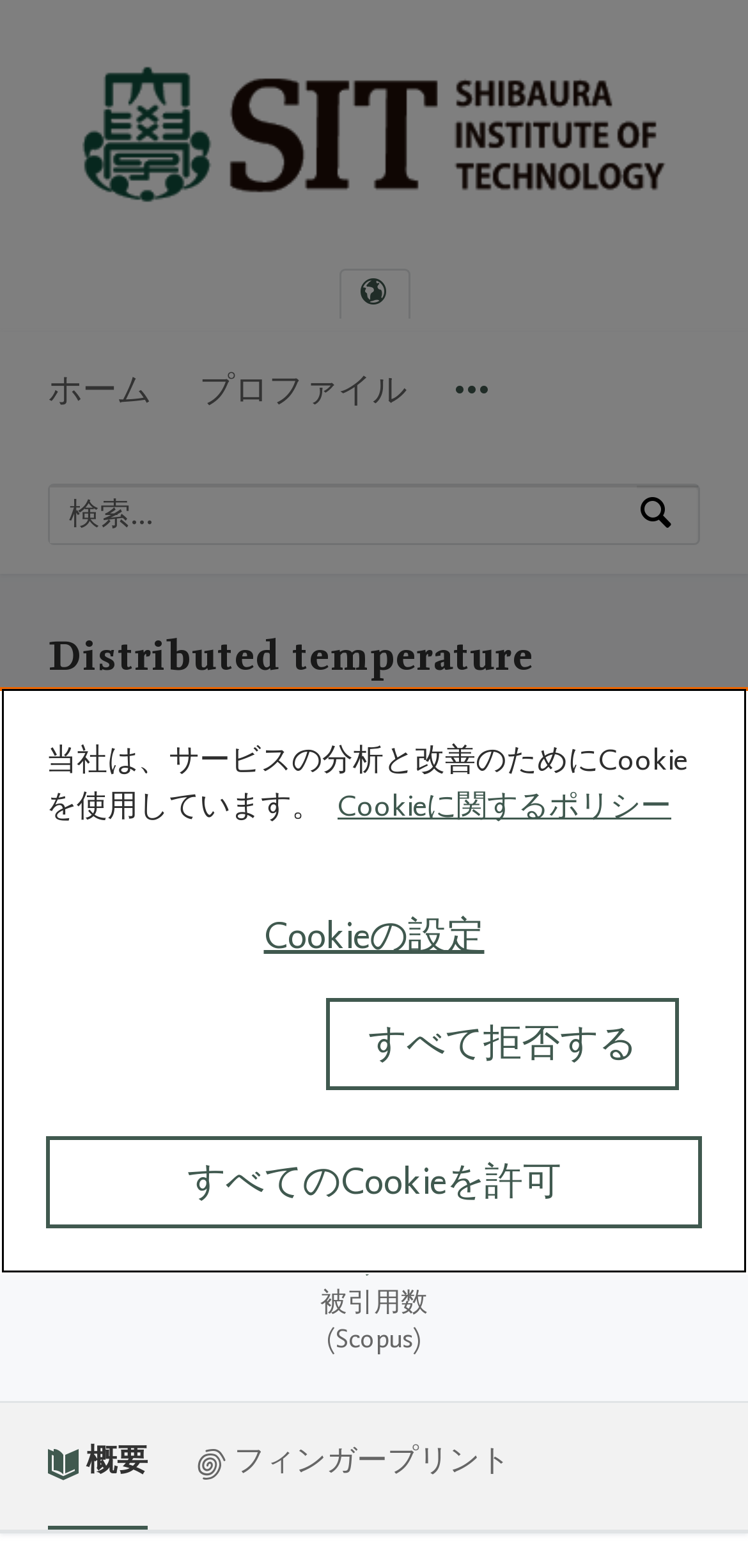Describe all the key features and sections of the webpage thoroughly.

The webpage is about a research article titled "Distributed temperature sensing based on slope-assisted Brillouin optical correlation-domain reflectometry with over 10 km measurement range" from Shibaura Institute of Technology. 

At the top left corner, there is a logo of Shibaura Institute of Technology, and next to it, a language selection button. Below the logo, there is a main navigation menu with options such as "ホーム" (Home), "プロファイル" (Profile), and "More navigation options". 

On the right side of the navigation menu, there is a search bar where users can search by expertise, name, or affiliated organization. Below the search bar, there is a heading that displays the title of the research article. 

The article information section is located below the heading, which includes the authors' names, H. Lee, K. Noda, Y. Mizuno, and K. Nakamura, and a description of the article as a "研究成果" (Research Outcome). 

Further down, there is a section that displays publication metrics, including the number of citations from Scopus. 

At the bottom of the page, there is a cookie banner that alerts users about the use of cookies for service analysis and improvement. The banner provides options to customize cookie settings, reject all cookies, or accept all cookies.